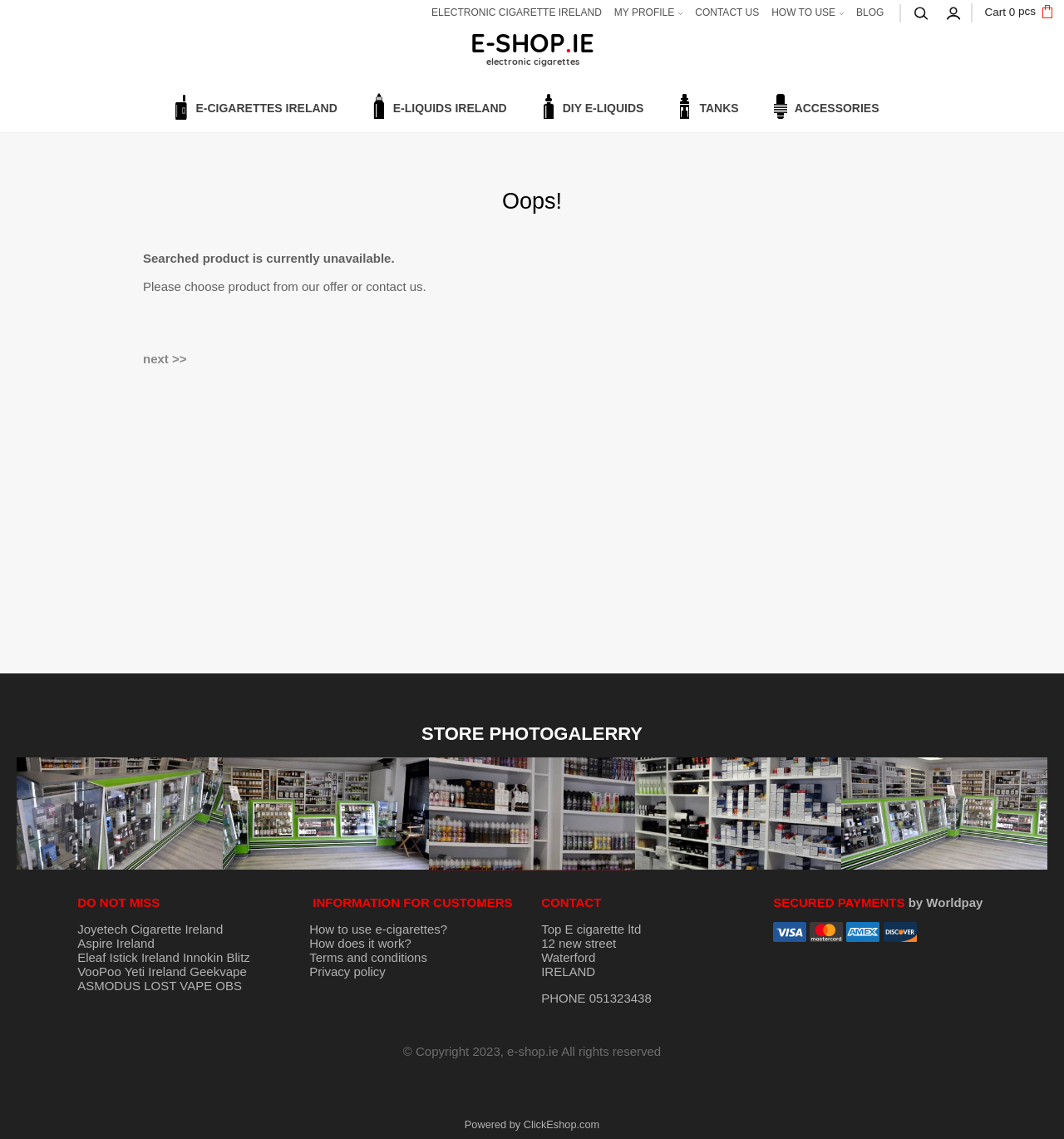Pinpoint the bounding box coordinates of the area that must be clicked to complete this instruction: "View the 'ELECTRONIC CIGARETTE IRELAND' page".

[0.398, 0.0, 0.569, 0.022]